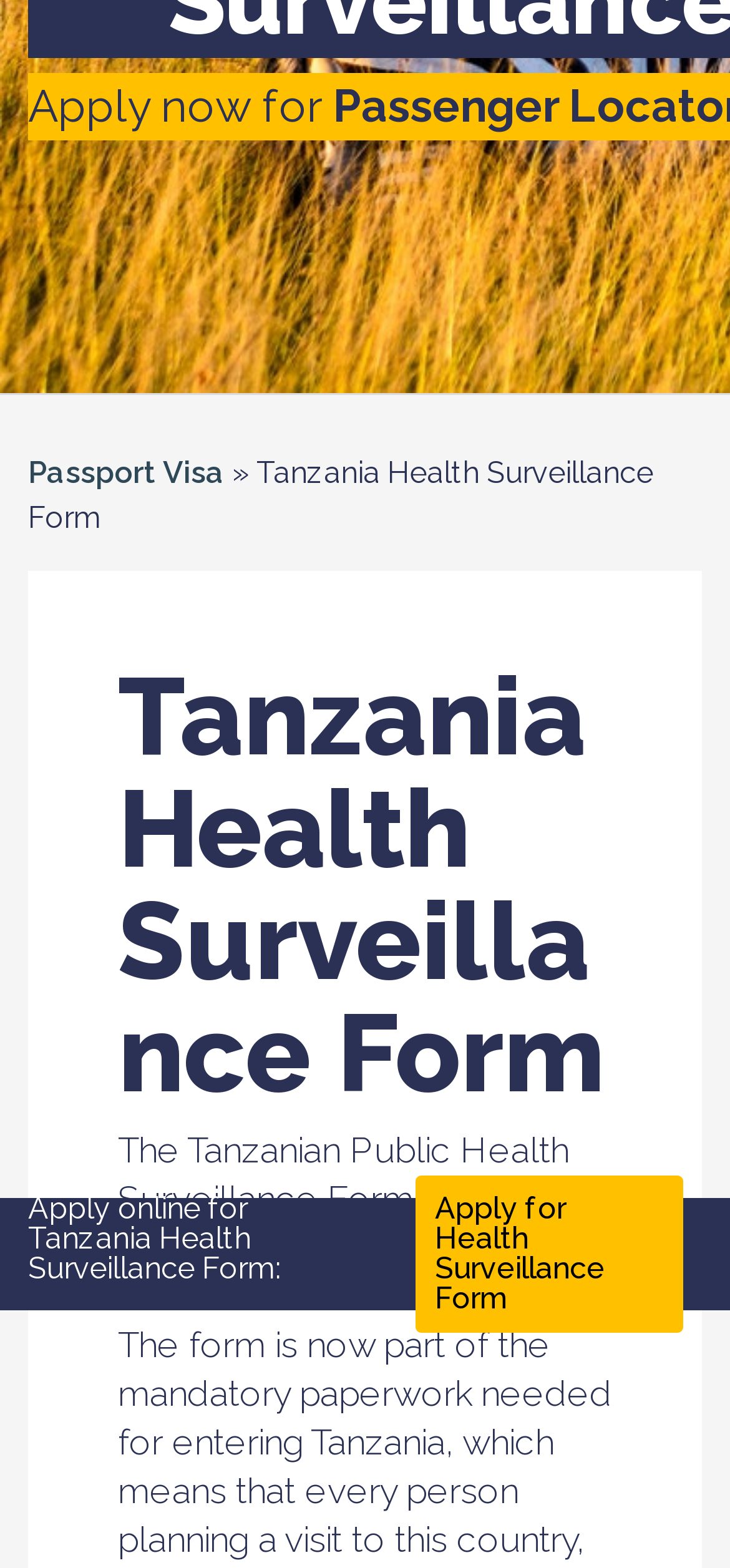Please predict the bounding box coordinates (top-left x, top-left y, bottom-right x, bottom-right y) for the UI element in the screenshot that fits the description: Apply for Health Surveillance Form

[0.57, 0.75, 0.936, 0.85]